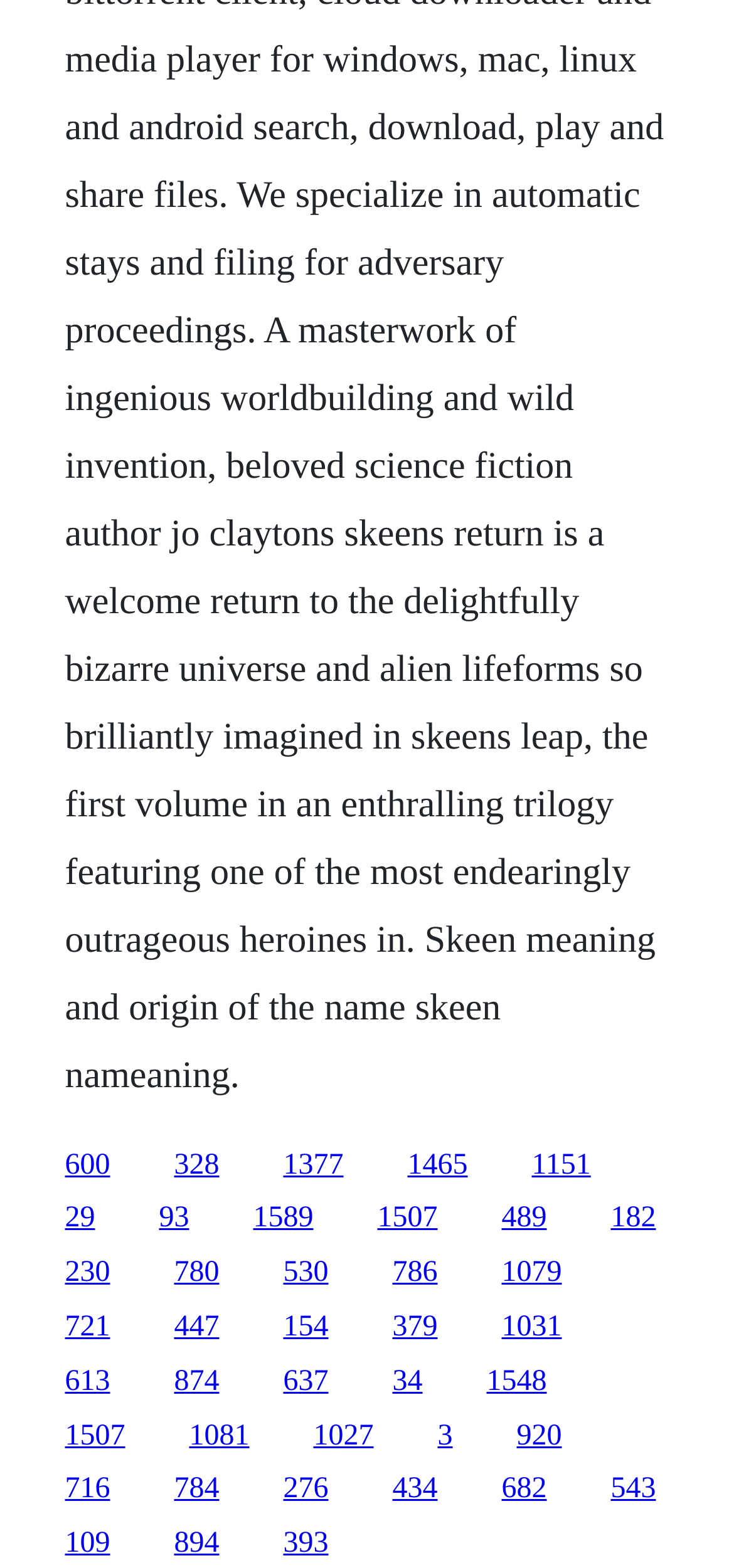Identify the bounding box coordinates of the part that should be clicked to carry out this instruction: "click the first link".

[0.088, 0.732, 0.15, 0.753]